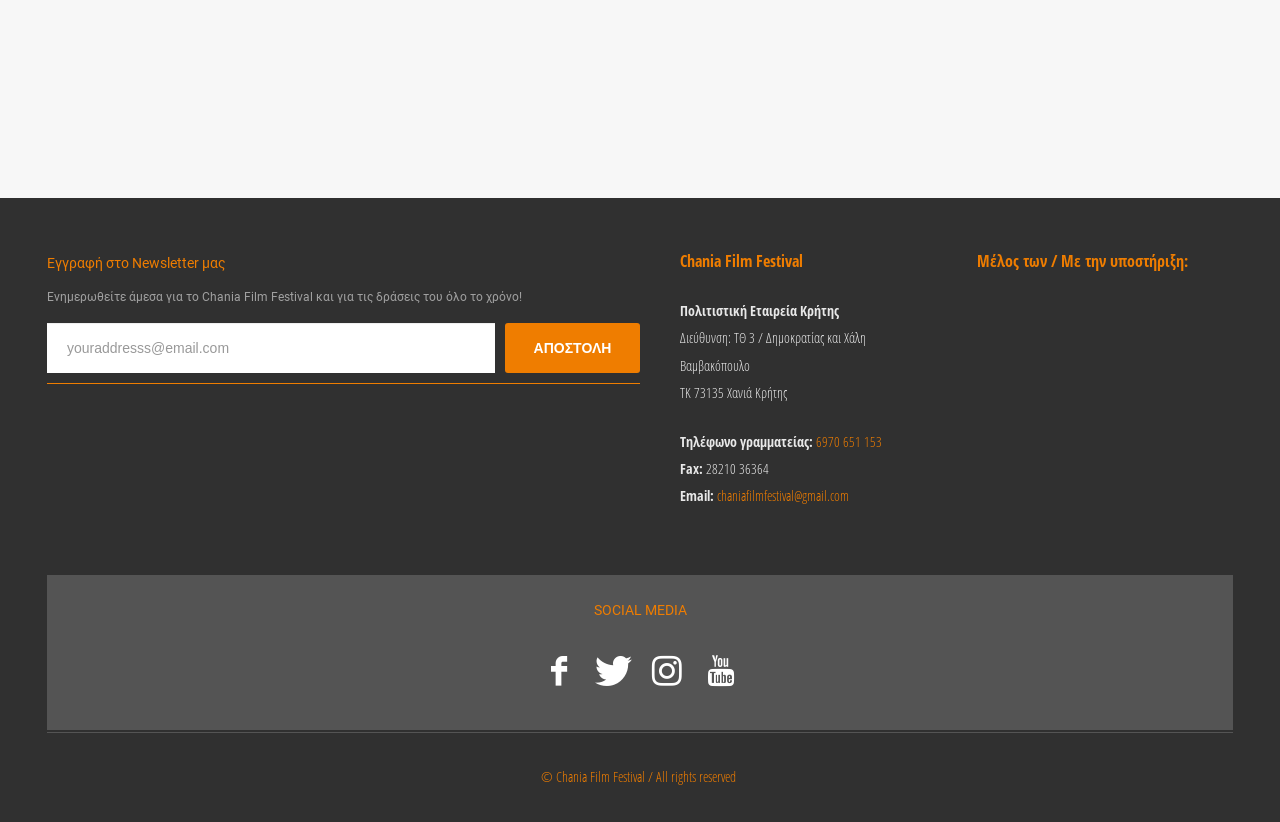How many social media links are there?
Please answer the question with a detailed and comprehensive explanation.

There are four social media links, which can be found below the 'SOCIAL MEDIA' heading. They are represented by icons and are links to Facebook, Twitter, Instagram, and YouTube.